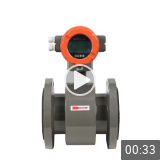Use a single word or phrase to answer the question: 
What type of connections does the flow meter have?

Flanged connections